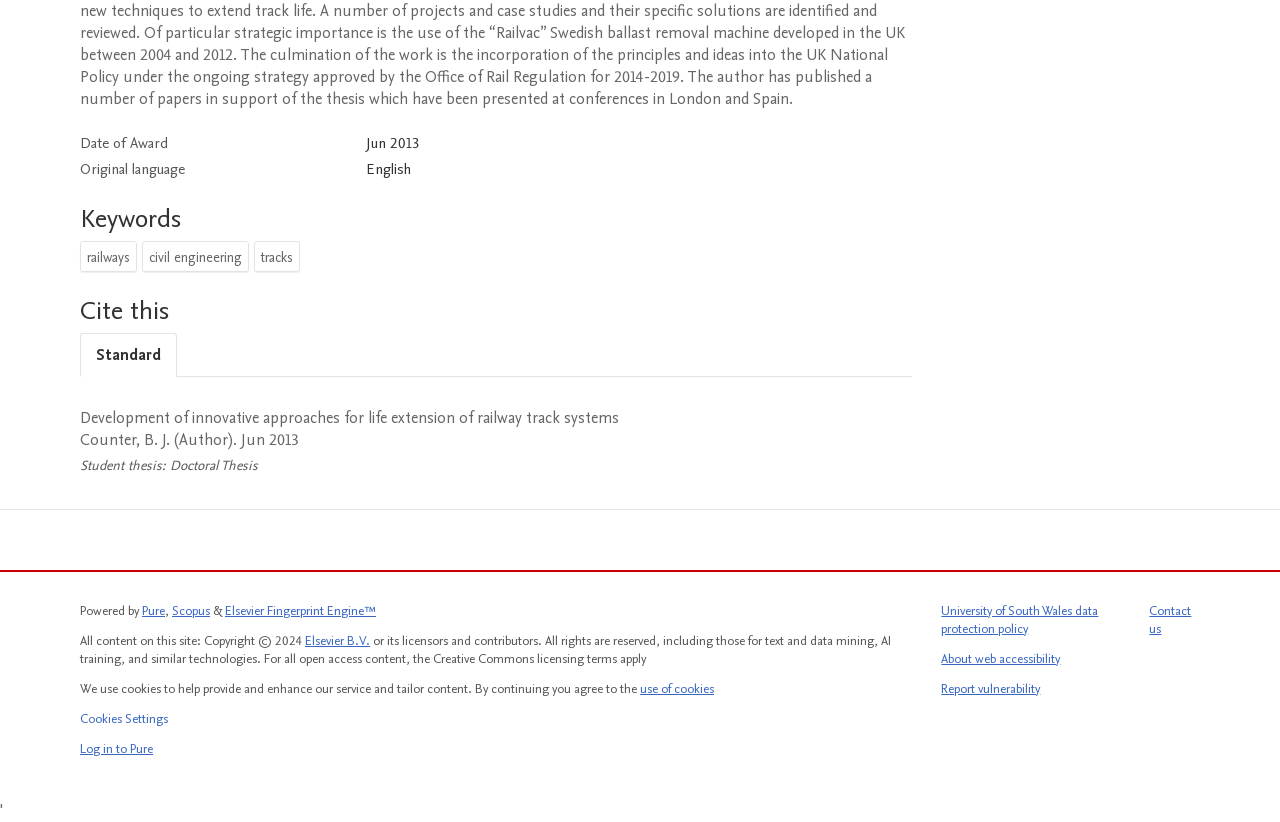Use one word or a short phrase to answer the question provided: 
What is the date of award?

Jun 2013